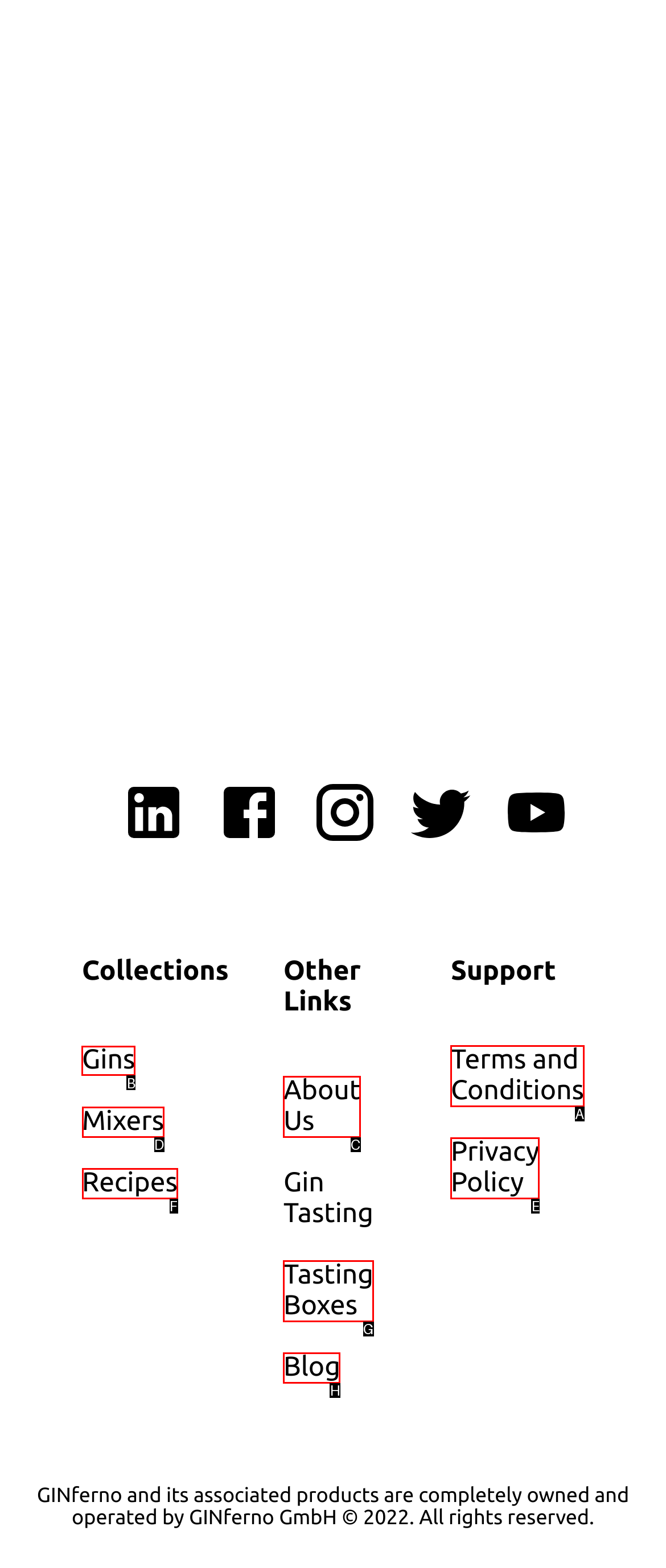Given the task: view gins collection, tell me which HTML element to click on.
Answer with the letter of the correct option from the given choices.

B